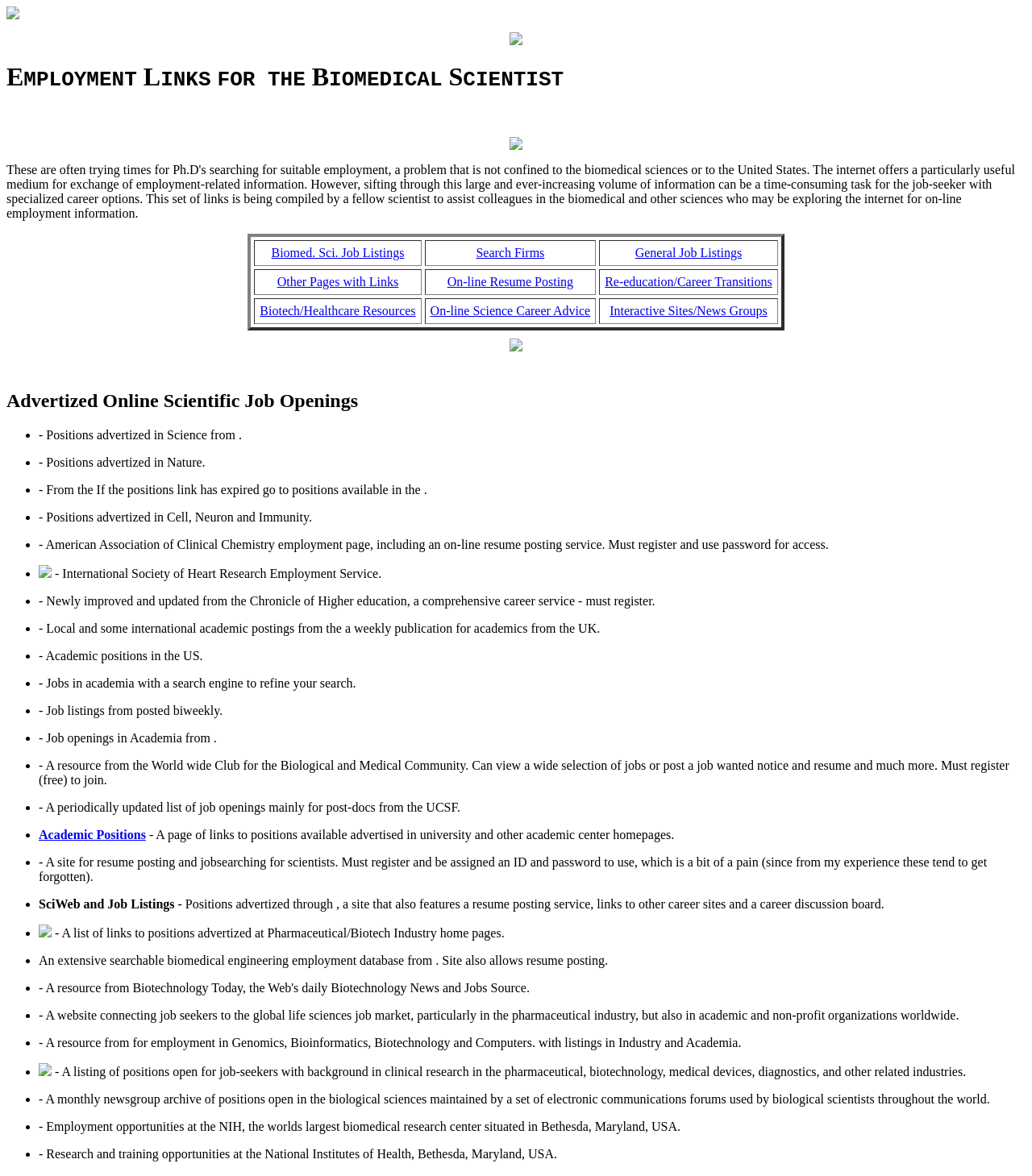Identify the bounding box coordinates of the clickable section necessary to follow the following instruction: "Explore Academic Positions". The coordinates should be presented as four float numbers from 0 to 1, i.e., [left, top, right, bottom].

[0.038, 0.704, 0.141, 0.715]